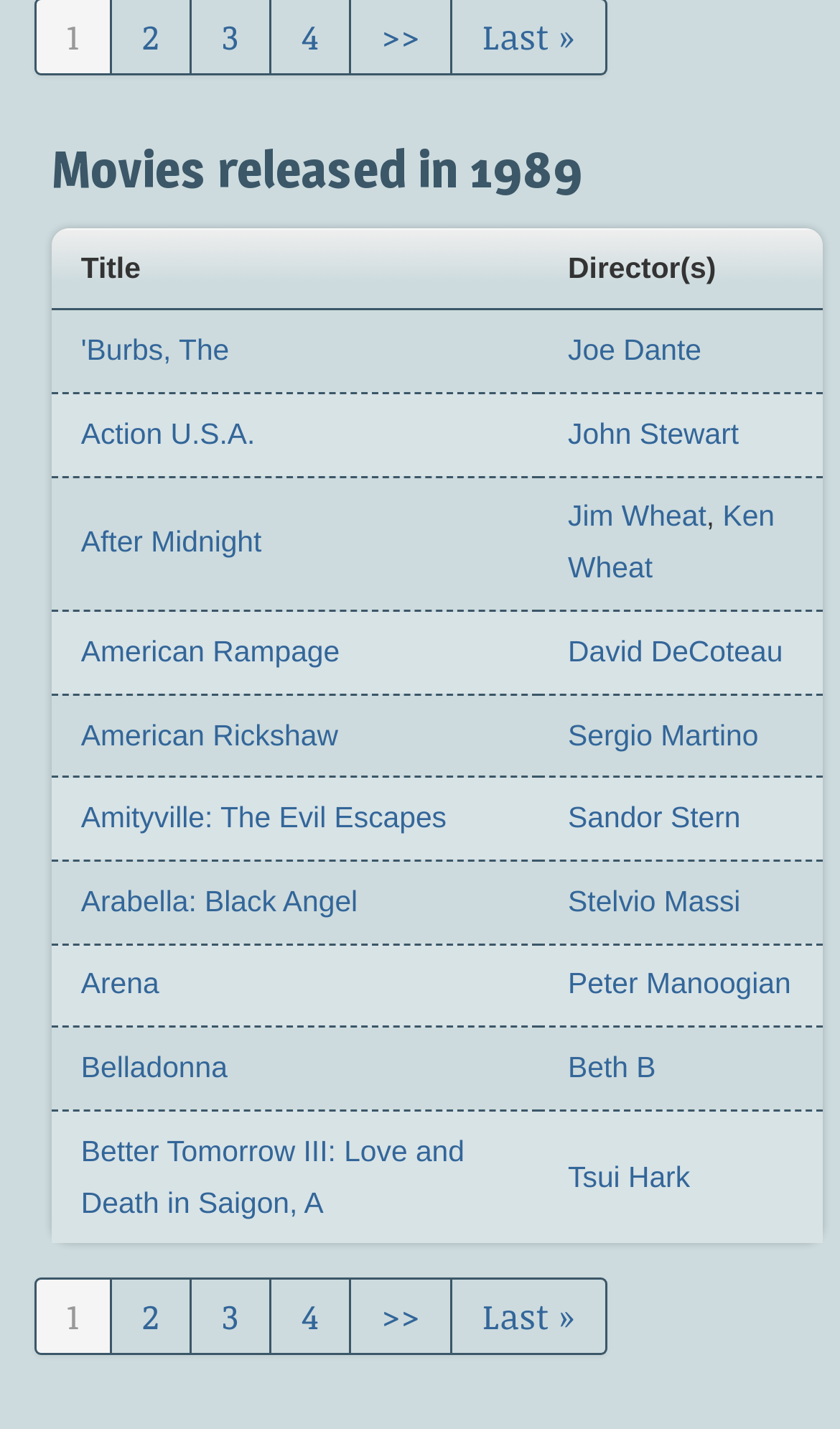Given the element description: "Amityville: The Evil Escapes", predict the bounding box coordinates of the UI element it refers to, using four float numbers between 0 and 1, i.e., [left, top, right, bottom].

[0.096, 0.561, 0.532, 0.584]